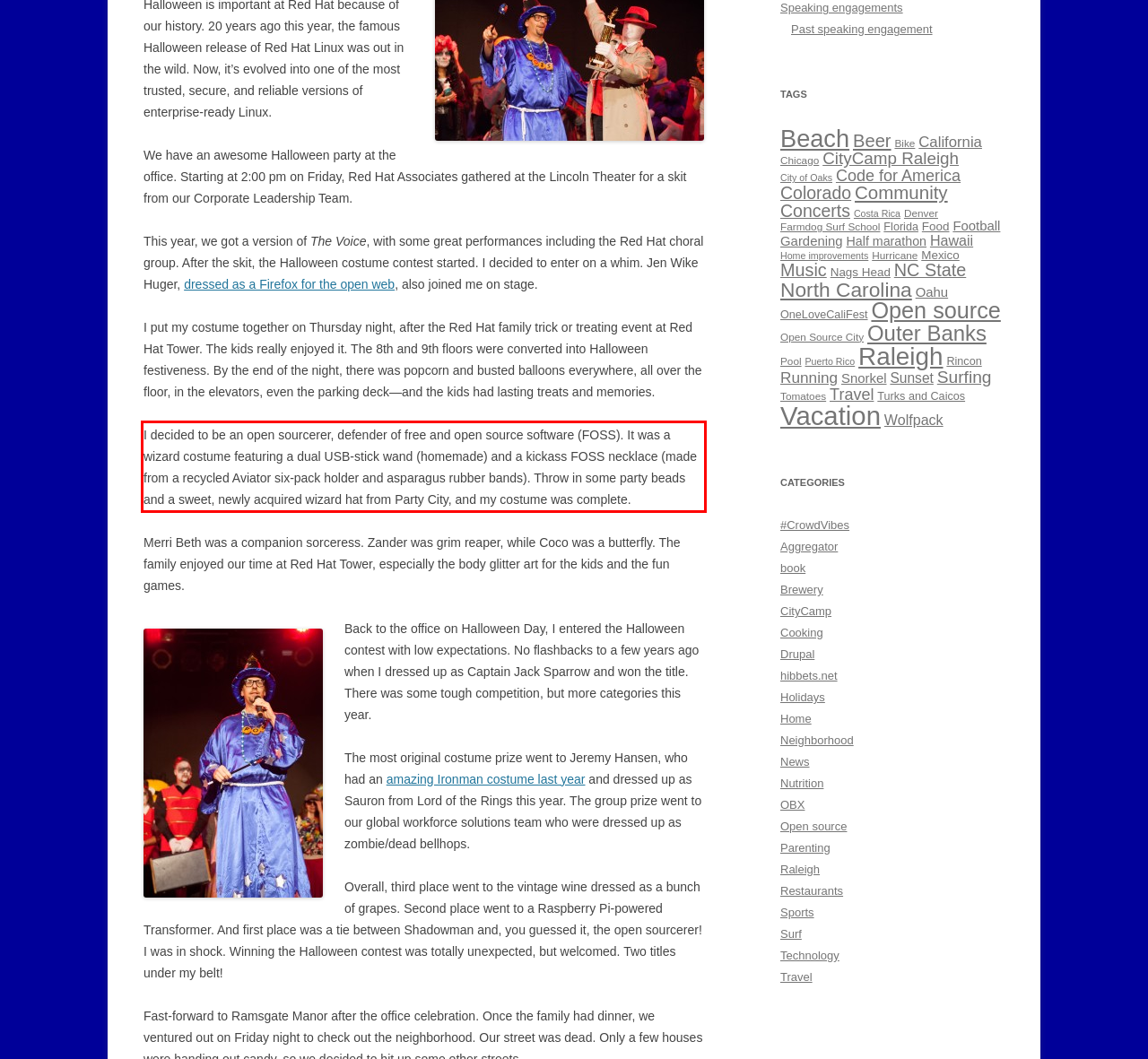You are provided with a screenshot of a webpage that includes a red bounding box. Extract and generate the text content found within the red bounding box.

I decided to be an open sourcerer, defender of free and open source software (FOSS). It was a wizard costume featuring a dual USB-stick wand (homemade) and a kickass FOSS necklace (made from a recycled Aviator six-pack holder and asparagus rubber bands). Throw in some party beads and a sweet, newly acquired wizard hat from Party City, and my costume was complete.